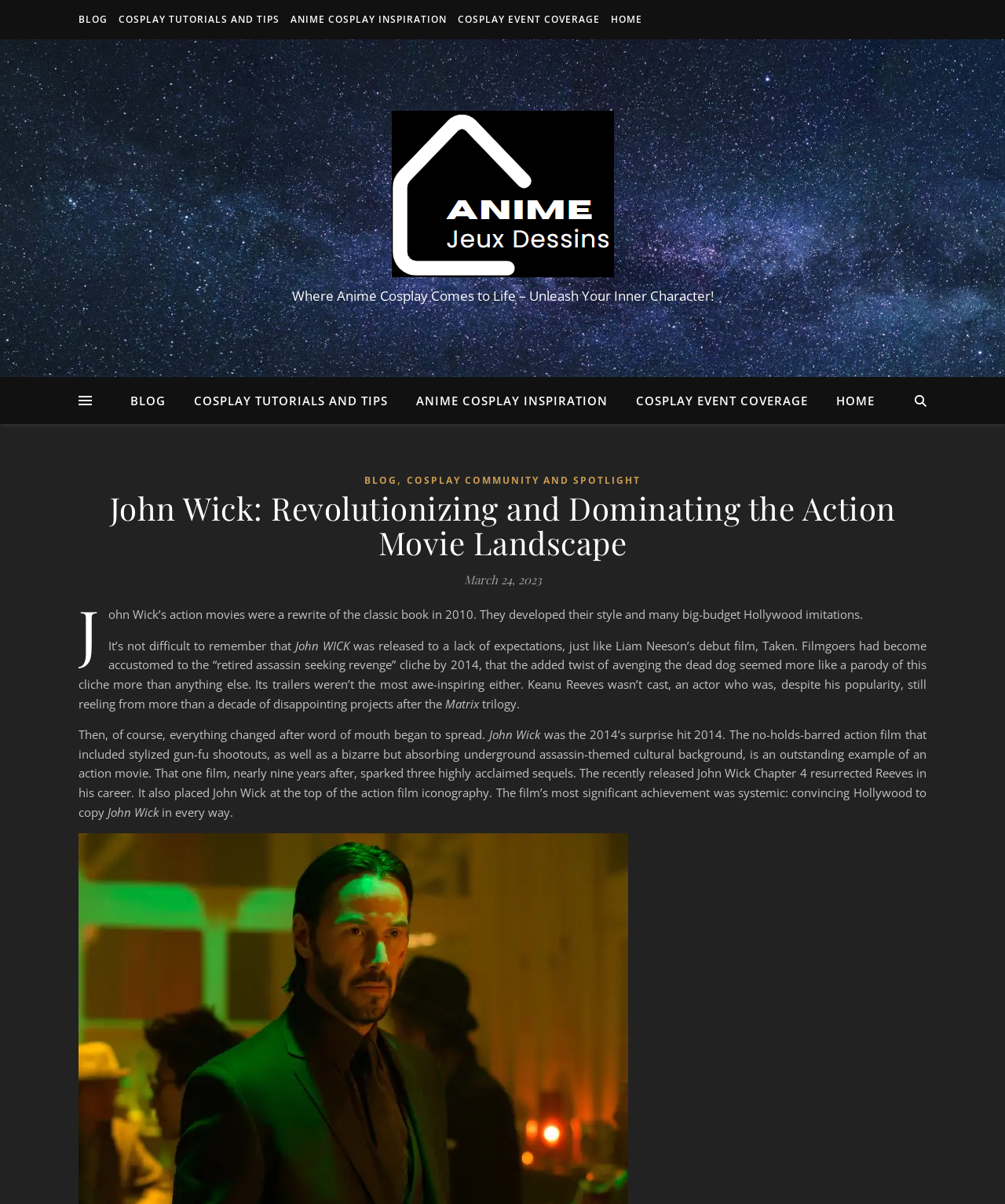Can you specify the bounding box coordinates for the region that should be clicked to fulfill this instruction: "Click on the 'COSPLAY TUTORIALS AND TIPS' link".

[0.114, 0.0, 0.282, 0.033]